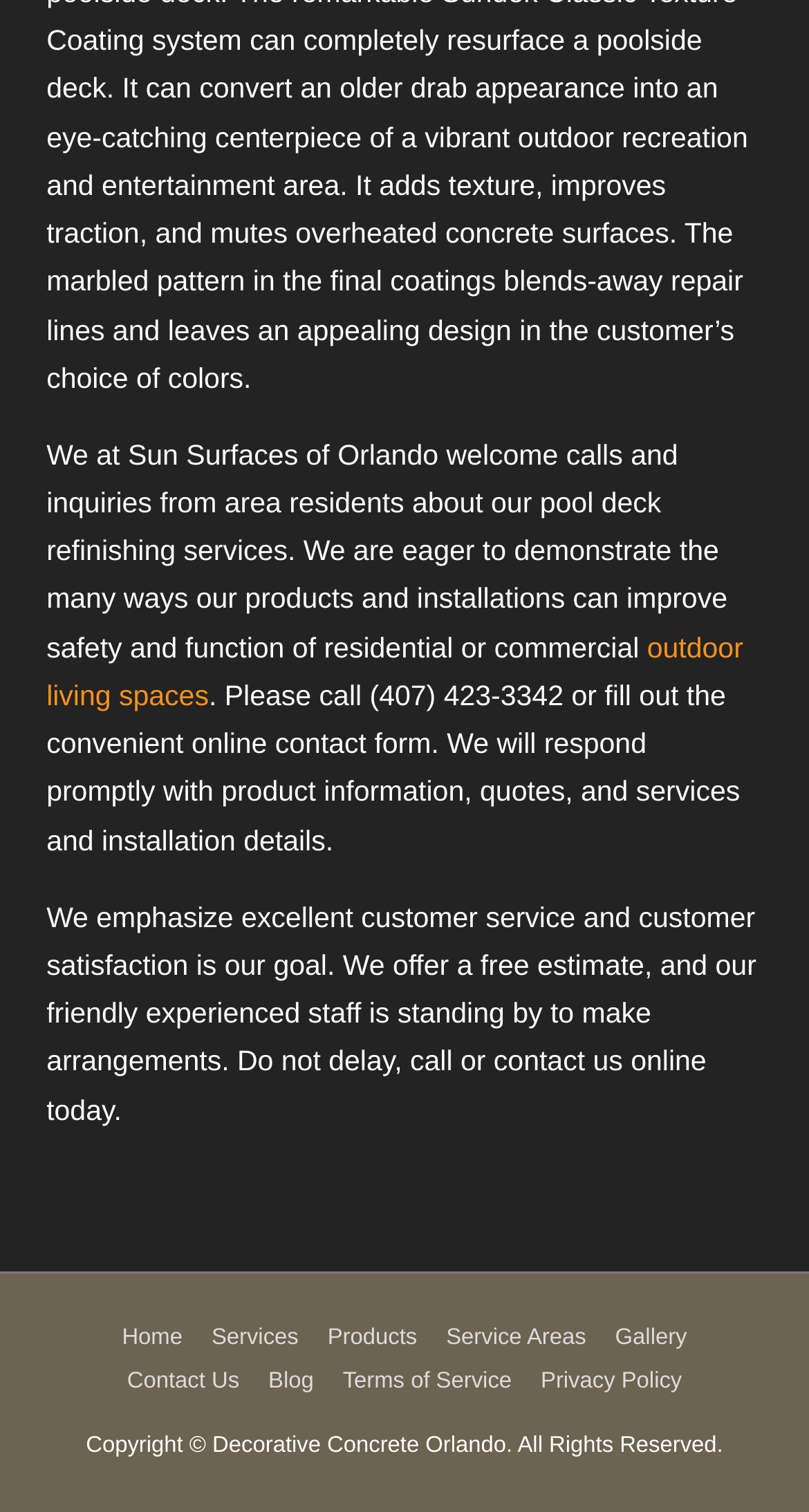Please answer the following question using a single word or phrase: 
What type of services does Sun Surfaces of Orlando offer?

Pool deck refinishing services